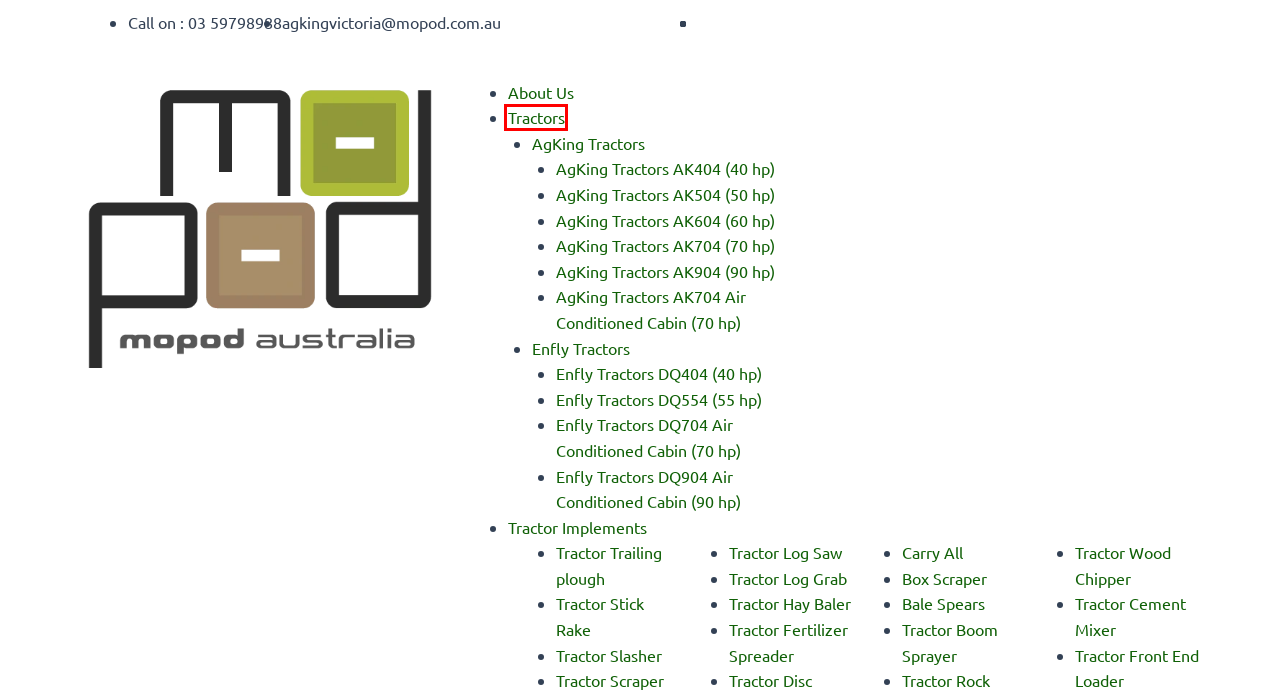Provided is a screenshot of a webpage with a red bounding box around an element. Select the most accurate webpage description for the page that appears after clicking the highlighted element. Here are the candidates:
A. 60hp Tractors AK604 - agking
B. 70hp Tractor AK704 - agking
C. AK704 Air Conditioned Cabin - agking
D. Tractor - agking
E. 55hp Tractor Enfly DQ554 - agking
F. DQ704 Air Conditioned Cabin - agking
G. 50hp Tractor AK504 - agking
H. About Us - agking

D